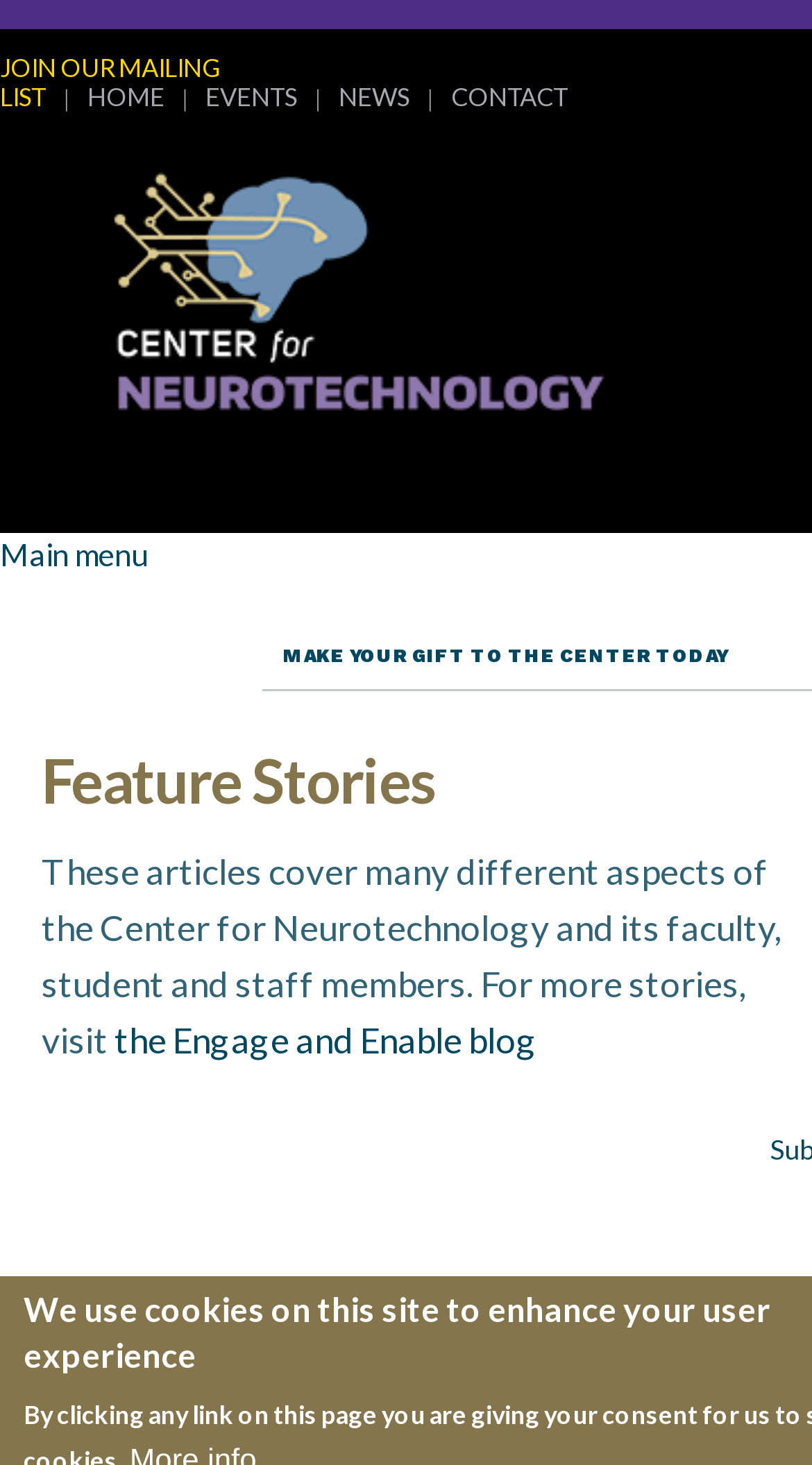What is the purpose of the 'MAKE YOUR GIFT TO THE CENTER TODAY' link?
Please give a detailed answer to the question using the information shown in the image.

I inferred the purpose of the link by its text, which suggests that clicking on it will allow the user to make a gift to the Center for Neurotechnology.